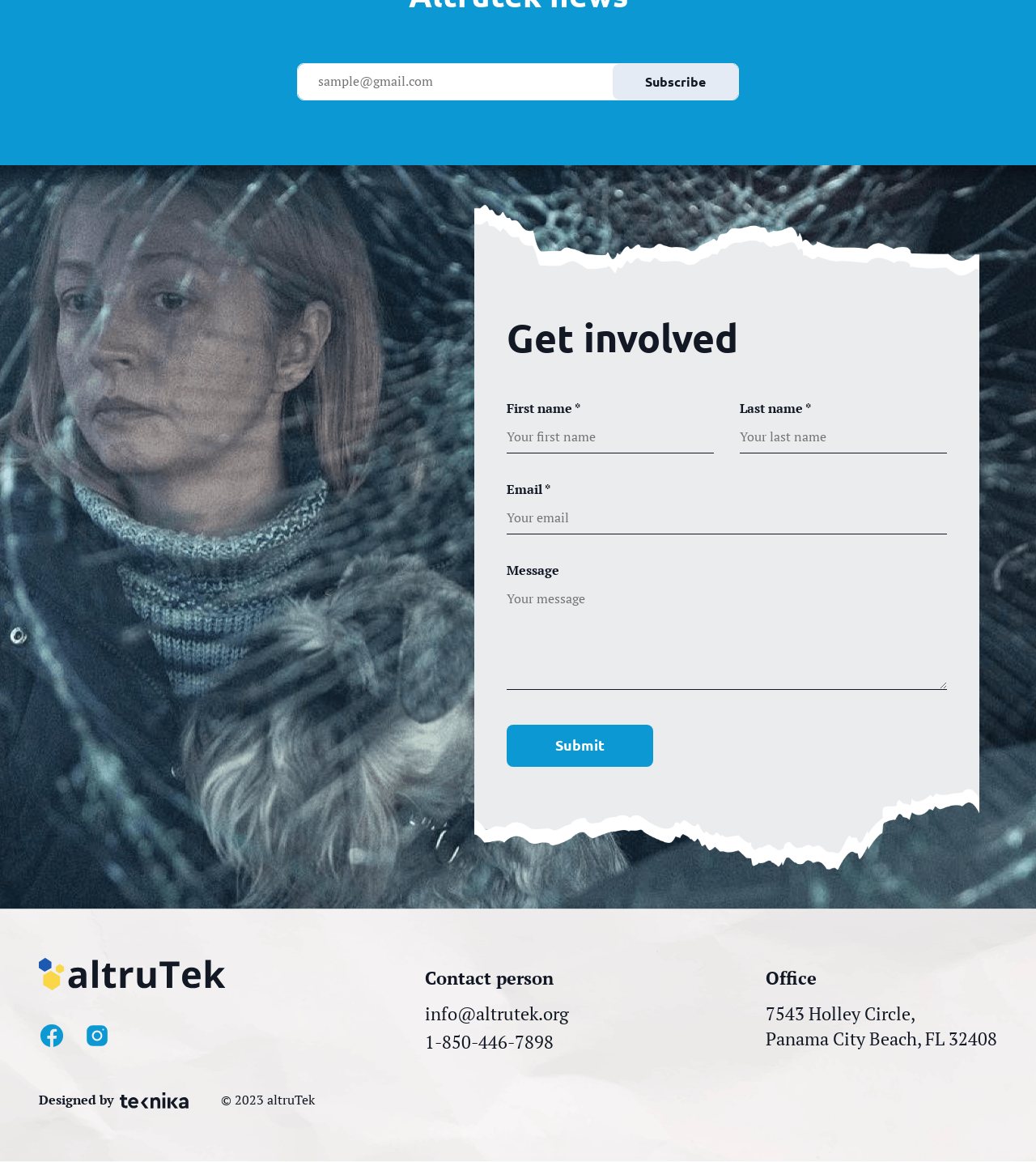What is the required information to submit the contact form?
Kindly give a detailed and elaborate answer to the question.

The contact form has several textboxes with labels 'First name *', 'Last name *', and 'Email *', indicating that these fields are required to be filled in order to submit the form. The asterisk symbol (*) is commonly used to denote required fields.